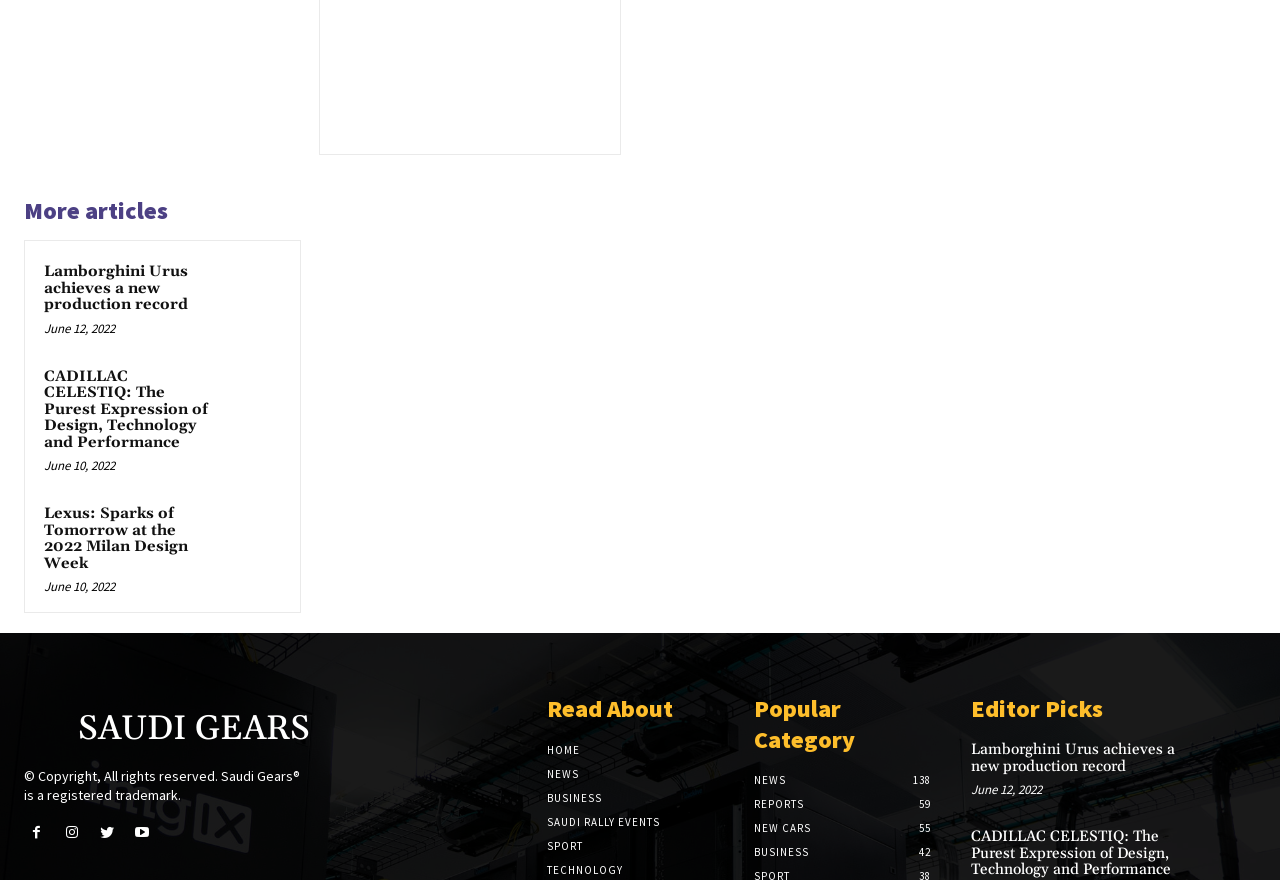Please indicate the bounding box coordinates for the clickable area to complete the following task: "Check the NEWS category". The coordinates should be specified as four float numbers between 0 and 1, i.e., [left, top, right, bottom].

[0.427, 0.872, 0.452, 0.888]